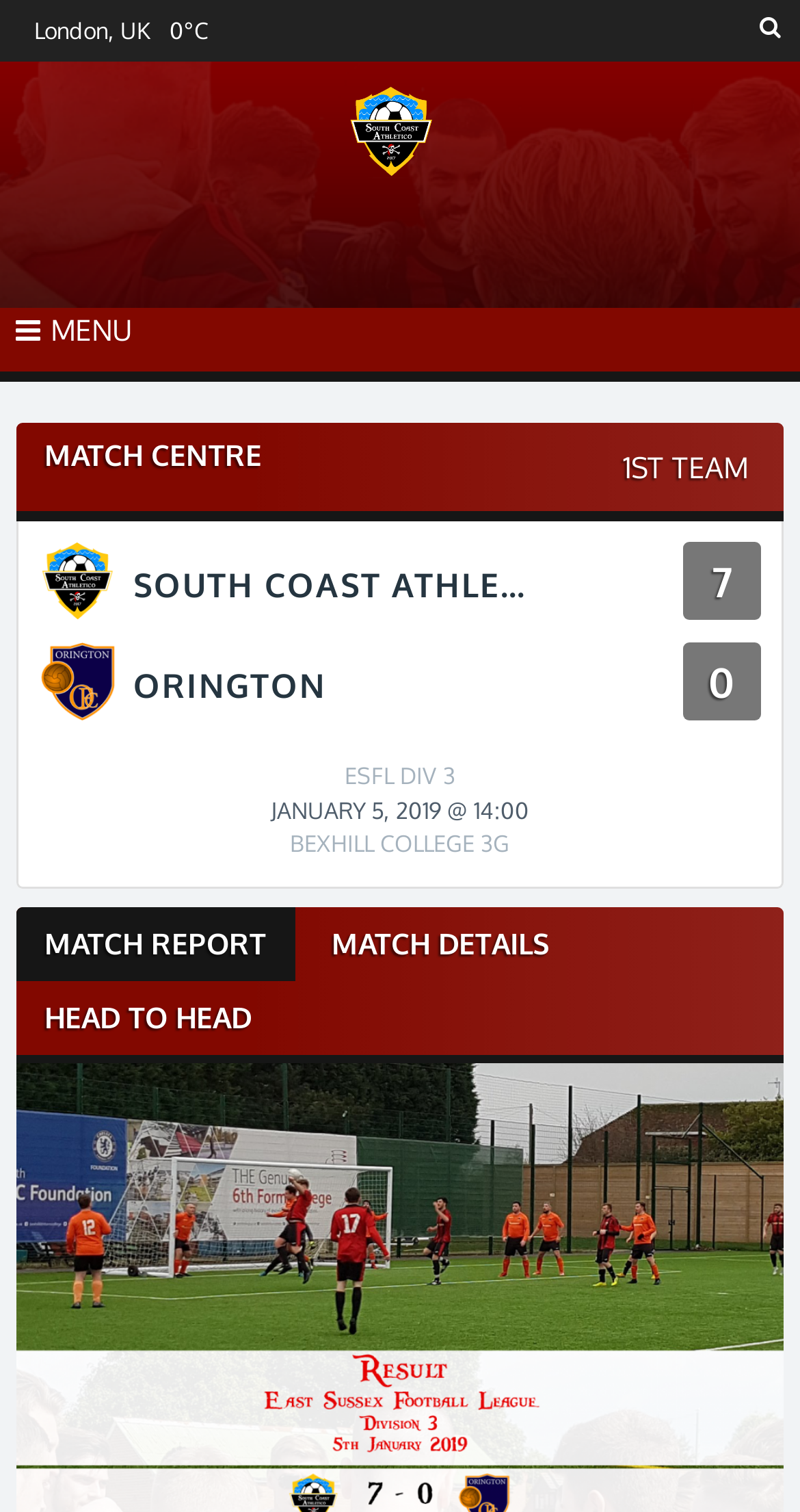Give a one-word or one-phrase response to the question: 
What is the name of the home team?

South Coast Athletico